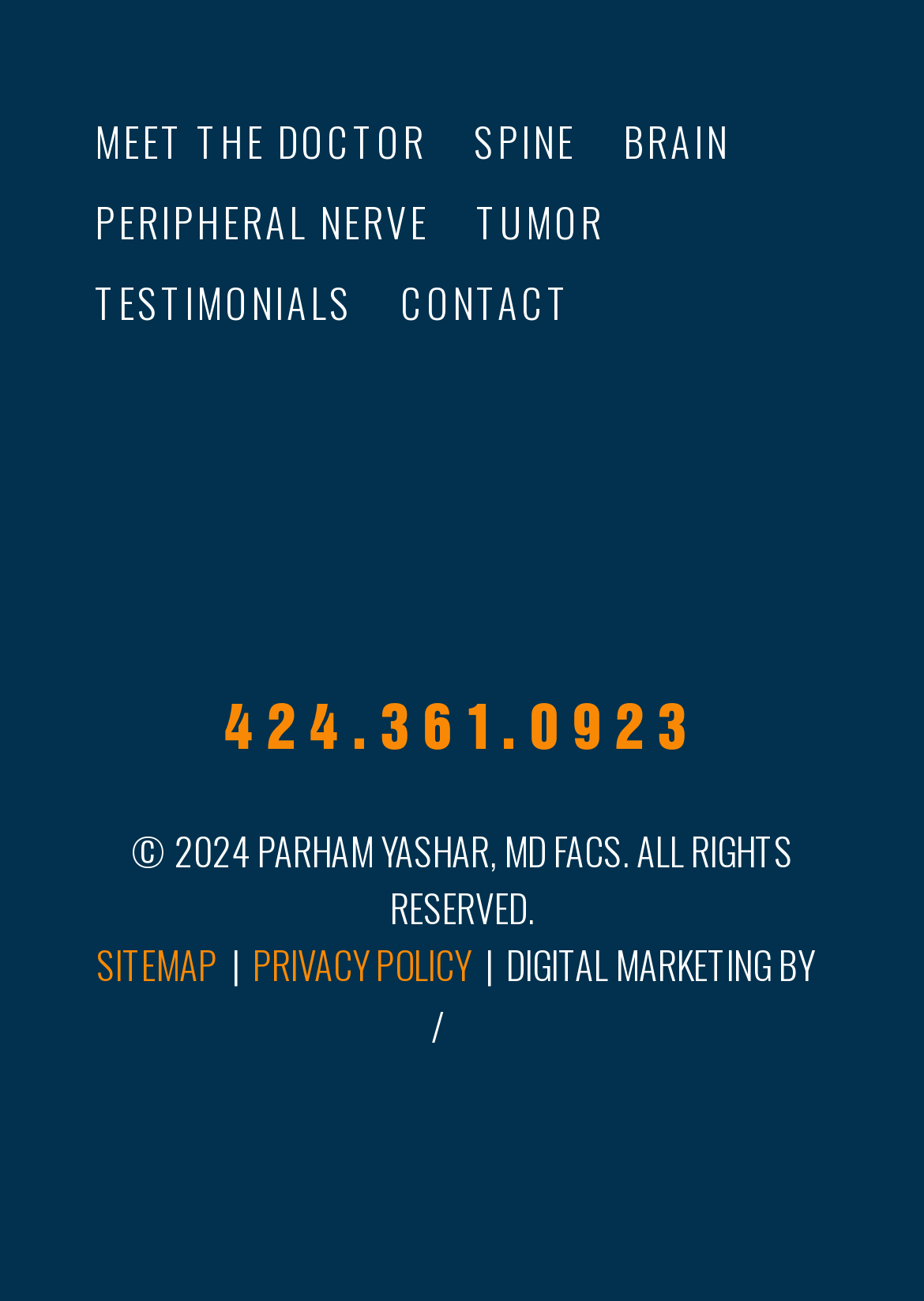What is the phone number to contact?
Please provide a single word or phrase answer based on the image.

424.361.0923